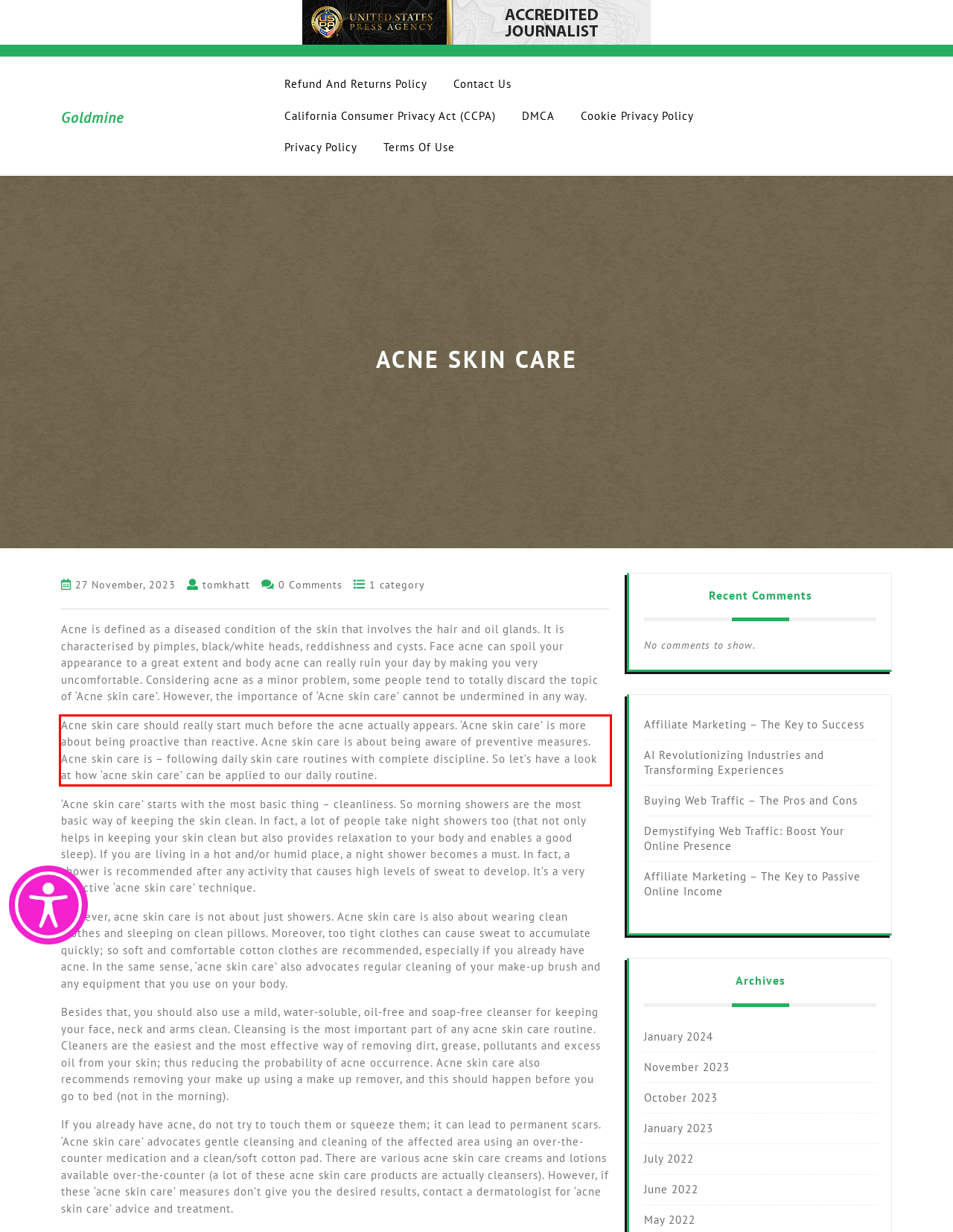Extract and provide the text found inside the red rectangle in the screenshot of the webpage.

Acne skin care should really start much before the acne actually appears. ‘Acne skin care’ is more about being proactive than reactive. Acne skin care is about being aware of preventive measures. Acne skin care is – following daily skin care routines with complete discipline. So let’s have a look at how ‘acne skin care’ can be applied to our daily routine.